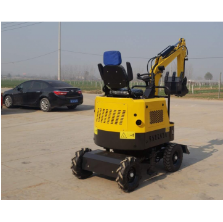Paint a vivid picture with your description of the image.

The image showcases a compact and functional mini excavator, primarily colored in bright yellow with black accents. The machine is positioned outdoors on a flat surface, likely a construction or industrial site. It features a prominent arm and bucket for digging and lifting, indicative of its purpose for earth moving and construction tasks. The operator's seat is visible, equipped with a blue cushion, suggesting comfort for prolonged use. In the background, a car can be seen parked, which adds context to the setting, indicating a working environment. The image represents modern machinery designed for efficiency in tight spaces, highlighting the versatility of mini excavators in various construction applications.